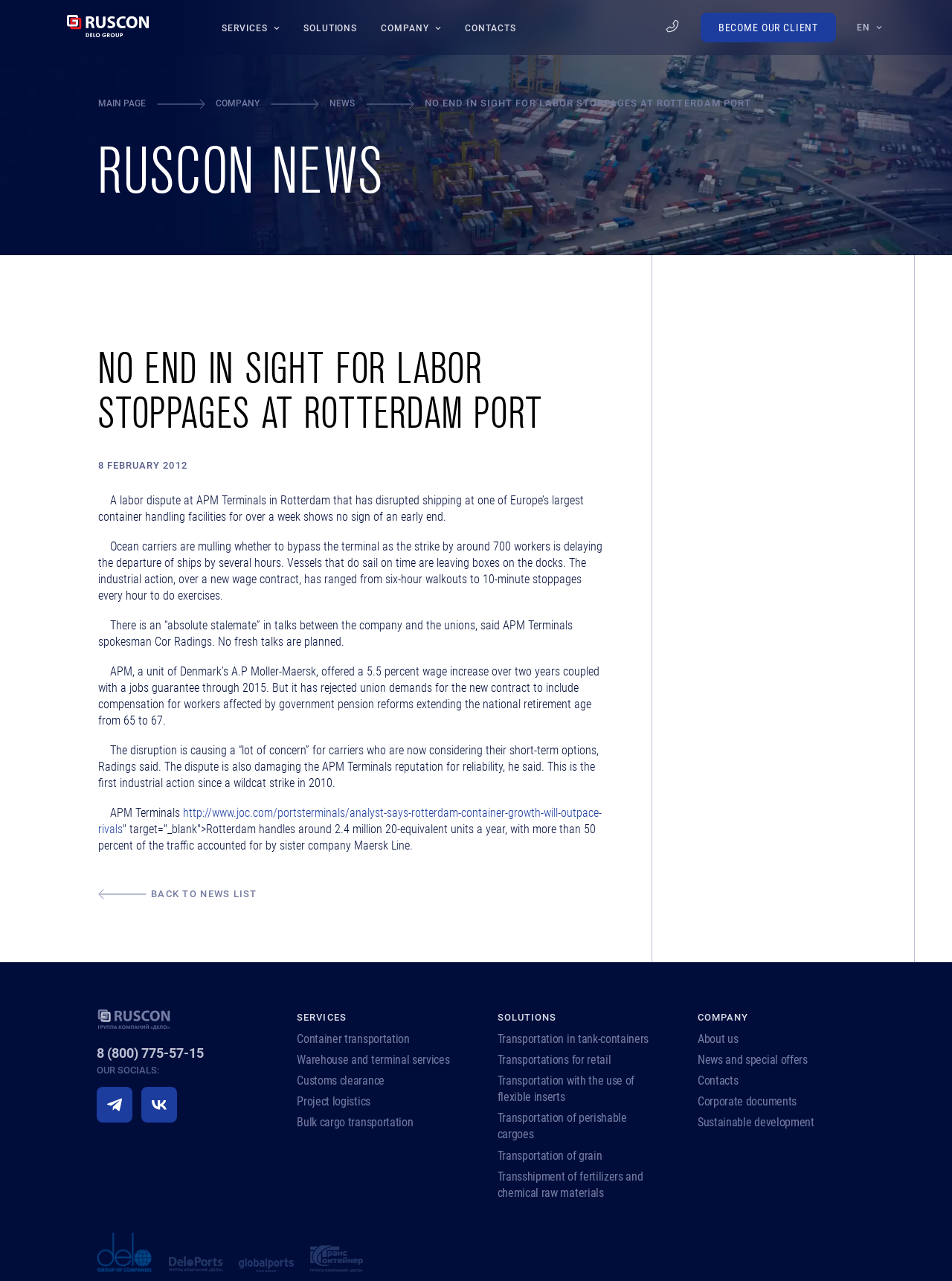Find the bounding box coordinates of the element I should click to carry out the following instruction: "Open the 'Telegram' social media page".

[0.102, 0.884, 0.139, 0.912]